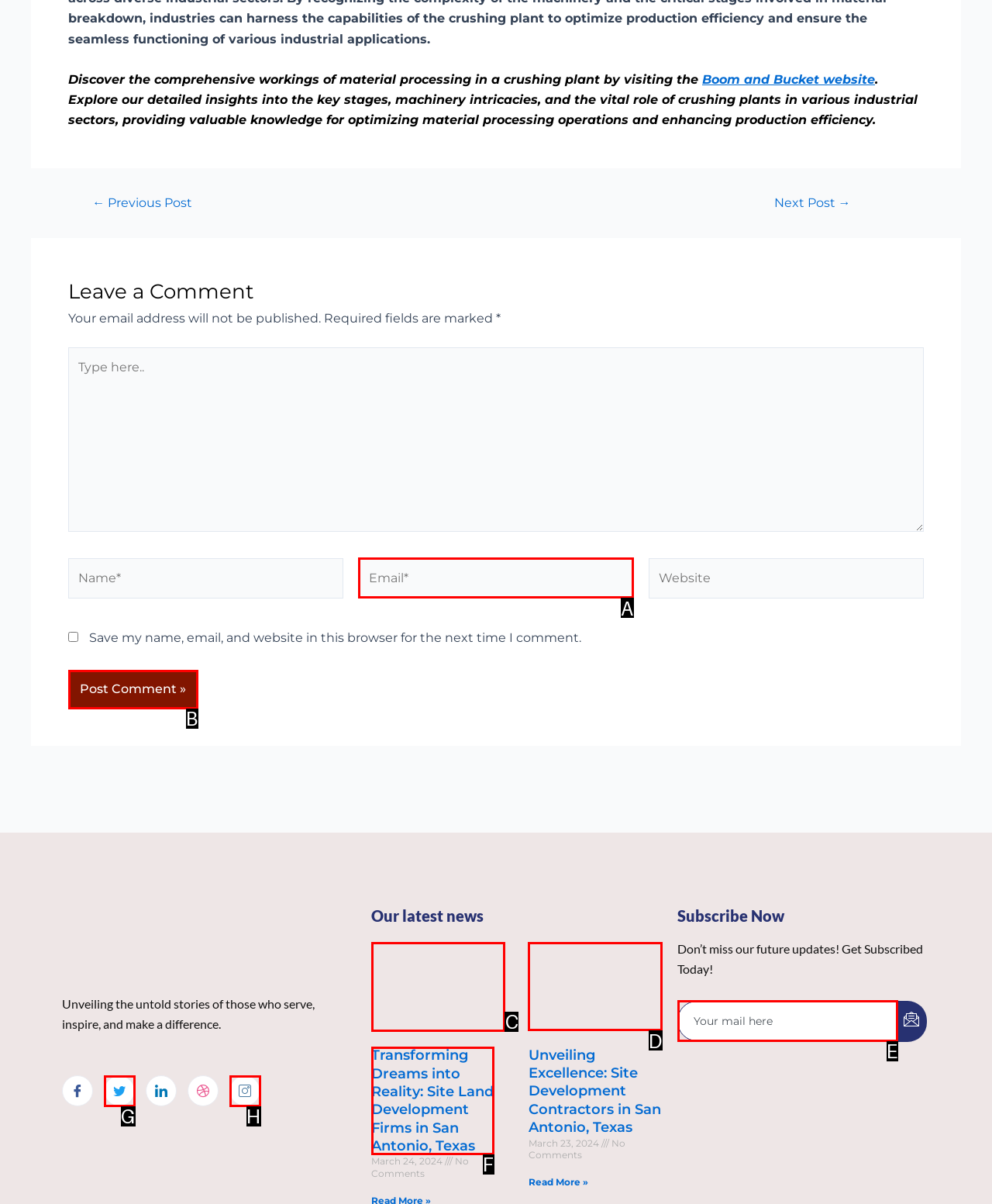Identify the letter of the correct UI element to fulfill the task: Subscribe with your email from the given options in the screenshot.

E